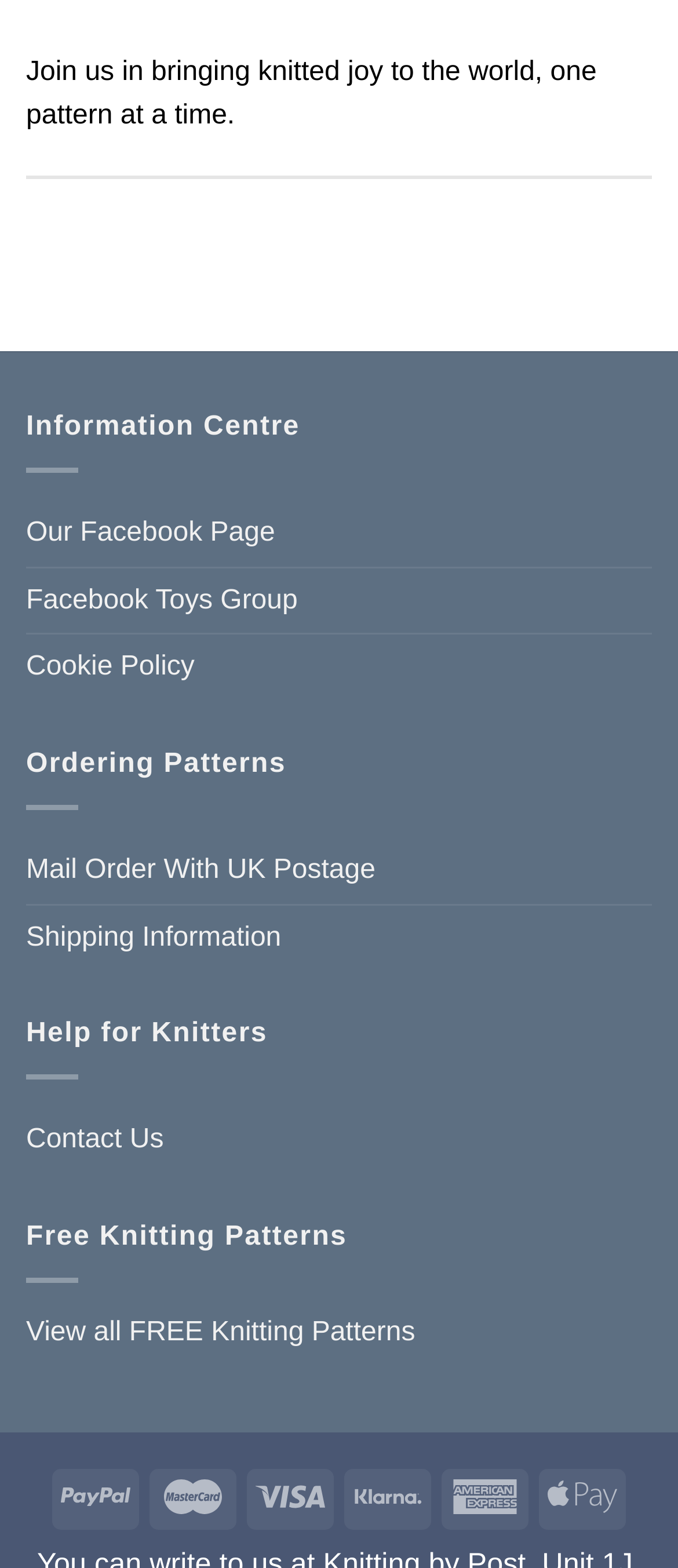Identify the bounding box for the described UI element: "View all FREE Knitting Patterns".

[0.038, 0.84, 0.612, 0.859]